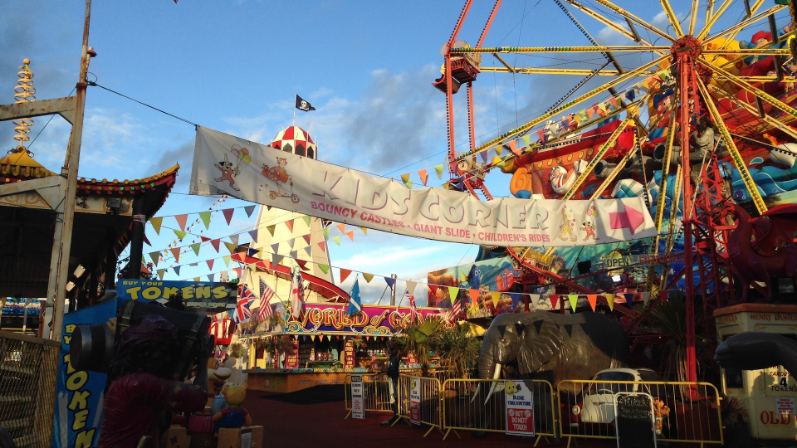What is the color of the sky in the background?
Using the visual information, reply with a single word or short phrase.

Clear blue